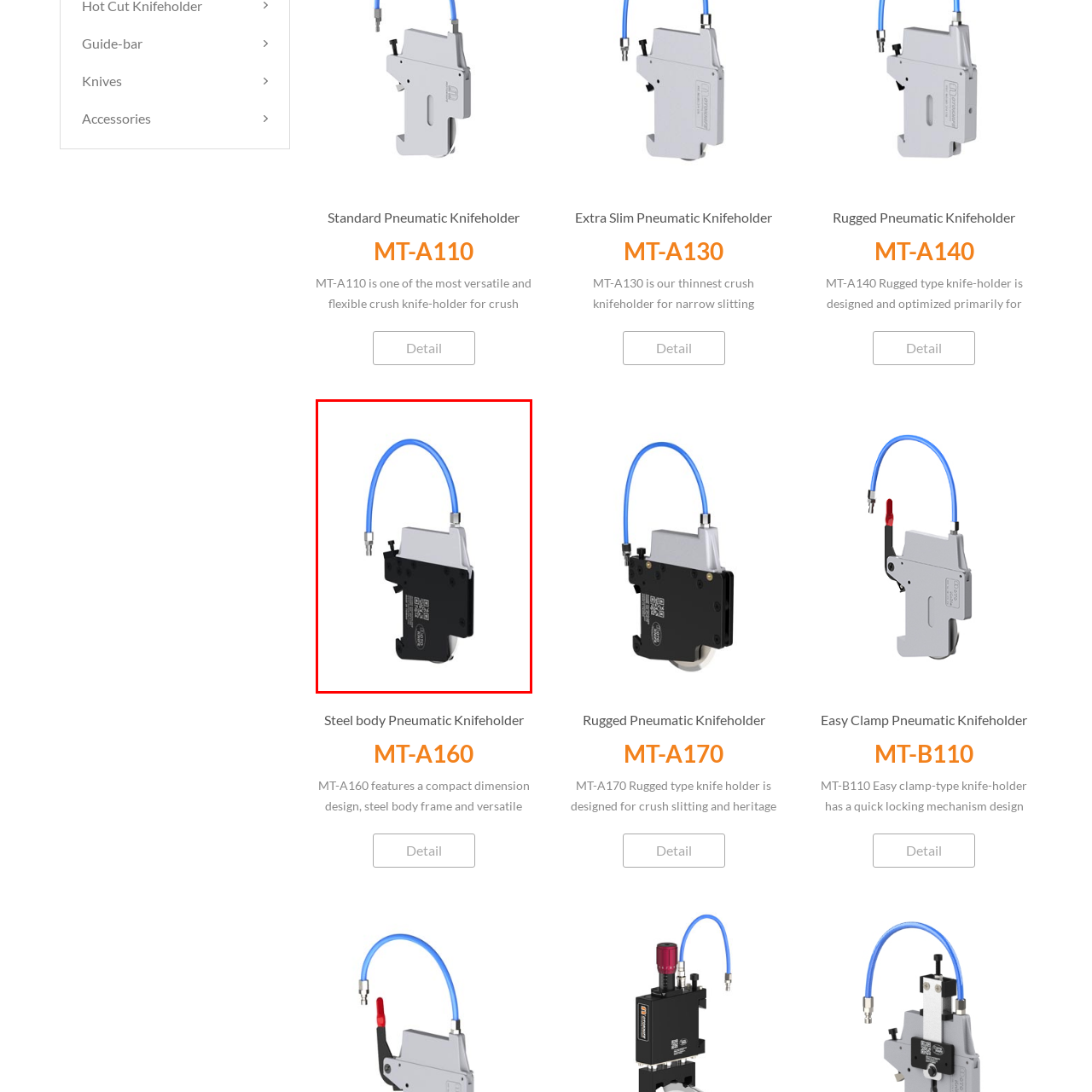Observe the image enclosed by the red box and thoroughly answer the subsequent question based on the visual details: What types of materials can this knifeholder slit?

According to the caption, the Steel Body Pneumatic Knifeholder MT-A160 is well-suited for slitting materials such as light rubber, paper, cloth, and plastic film, making it a versatile tool for various applications.